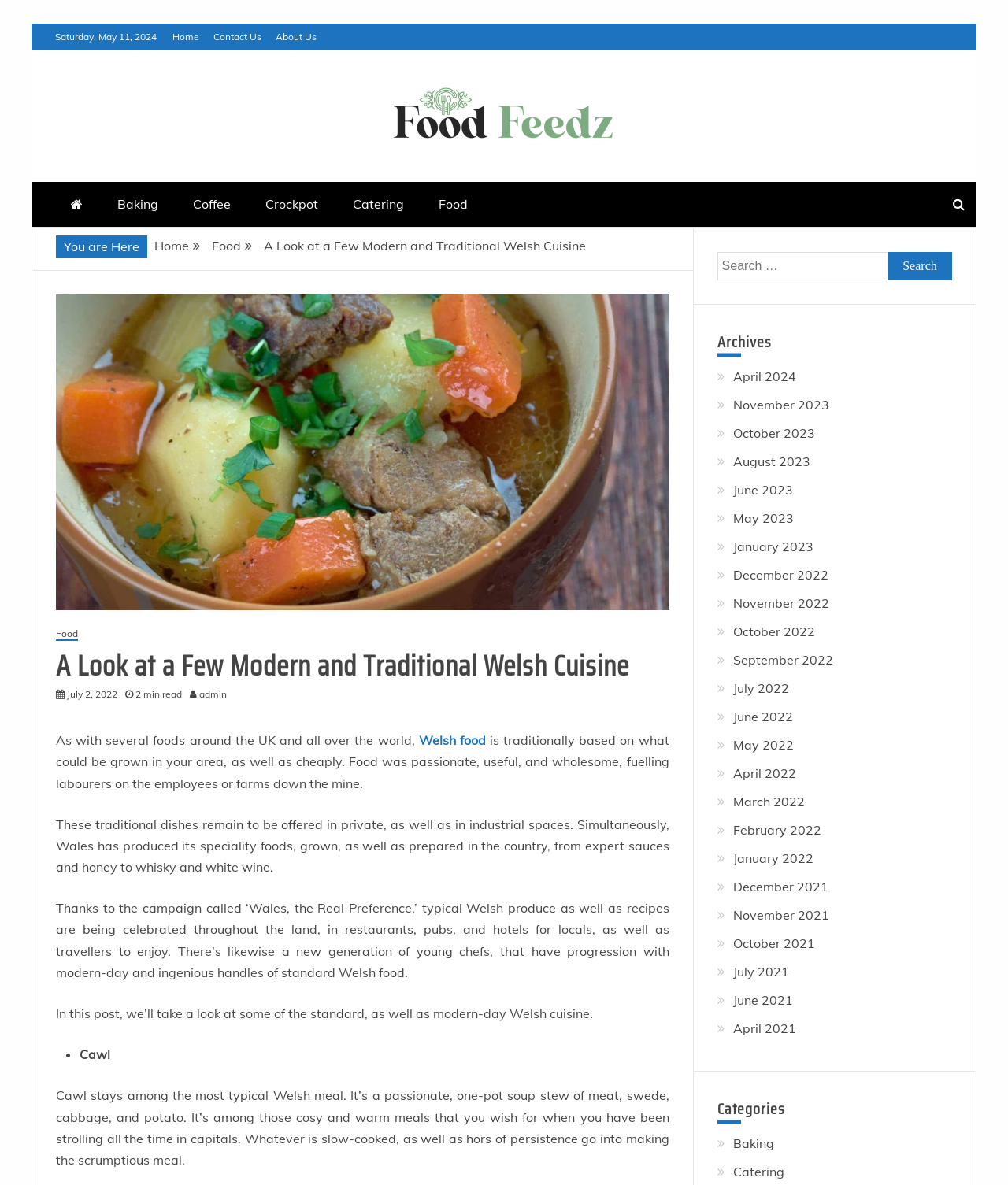Could you highlight the region that needs to be clicked to execute the instruction: "View 'A Look at a Few Modern and Traditional Welsh Cuisine' post"?

[0.055, 0.248, 0.664, 0.515]